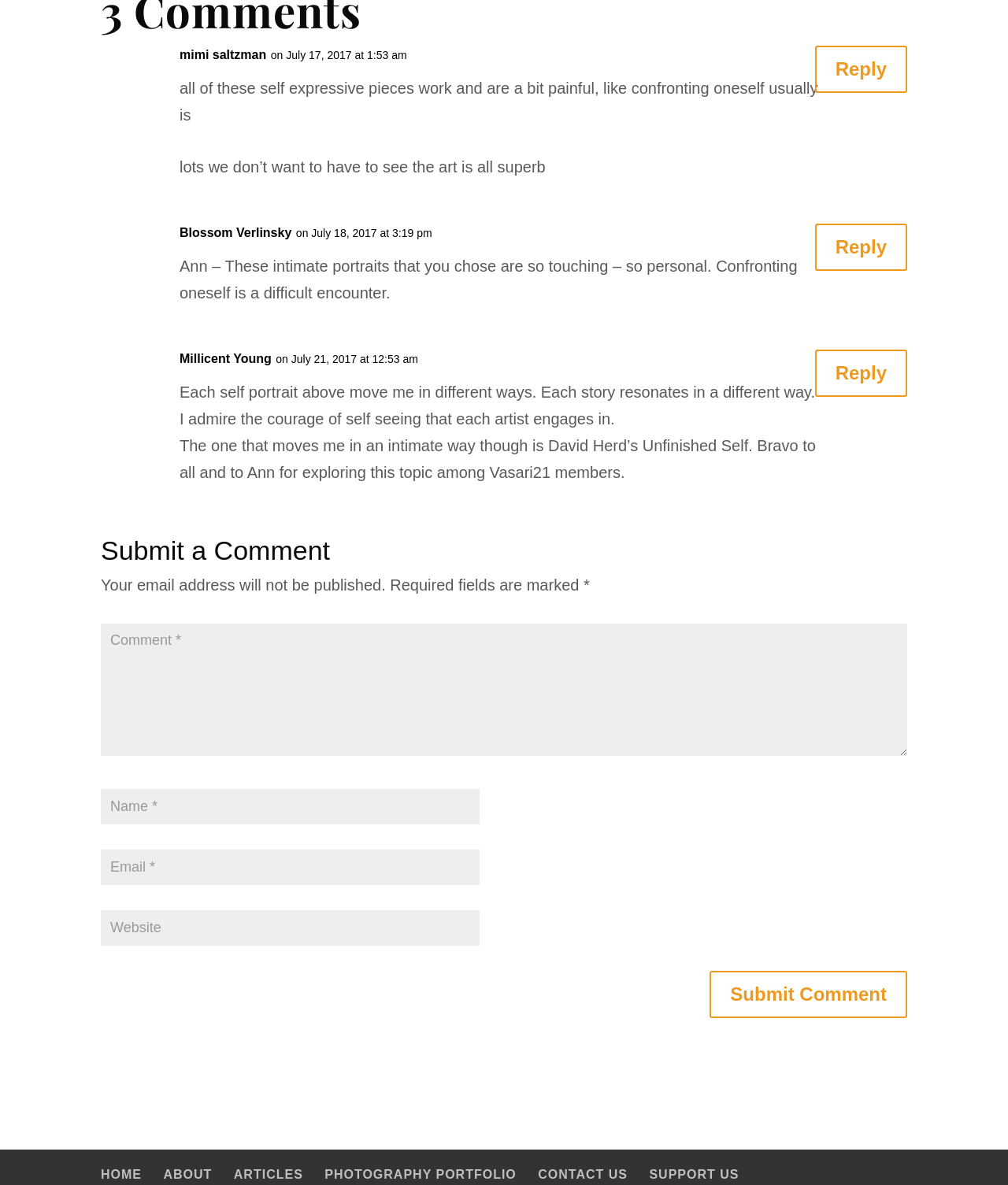What is the purpose of the webpage?
Please use the image to provide a one-word or short phrase answer.

Commenting on art